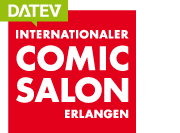What is the name of the sponsor?
Please interpret the details in the image and answer the question thoroughly.

Above the title, a green rectangular banner sports the name 'DATEV', indicating a sponsorship or partnership with the organization, which implies that DATEV is the sponsor.